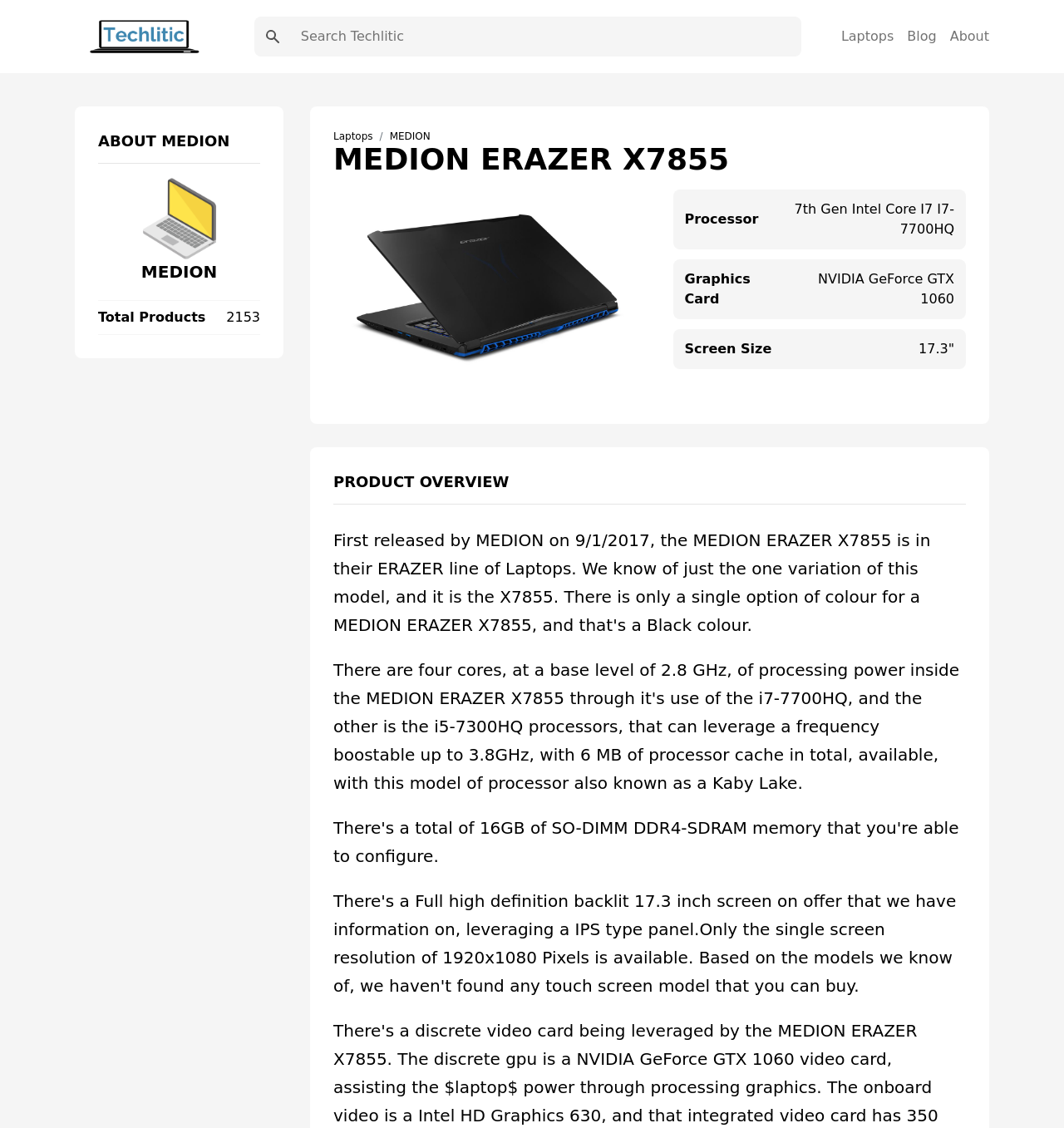What is the brand of the laptop?
Based on the visual information, provide a detailed and comprehensive answer.

I determined the answer by looking at the heading 'MEDION ERAZER X7855' and the image associated with it, which suggests that the webpage is about a laptop from the MEDION brand.